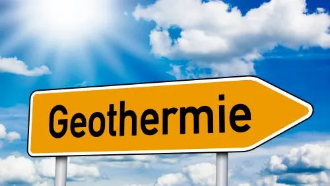Generate a comprehensive caption that describes the image.

The image features a bright, eye-catching yellow directional sign displaying the word "Geothermie," which is the German term for geothermal energy. The sign is prominently positioned against a vivid blue sky filled with fluffy white clouds and a radiant sun, suggesting a clear and sunny day. This imagery captures the theme of sustainable energy, particularly focusing on the benefits and potential of geothermal energy as a resource. The visual context aligns with the event titled "Sustainable building: Geothermal energy - the heat of the future comes from the earth," scheduled for April 24, 2024, organized by the Brandenburg Chamber of Architects and Potsdam University of Applied Sciences. This event aims to explore practical examples and empirical data regarding geothermal energy, highlighting its role in sustainable architecture and energy solutions.